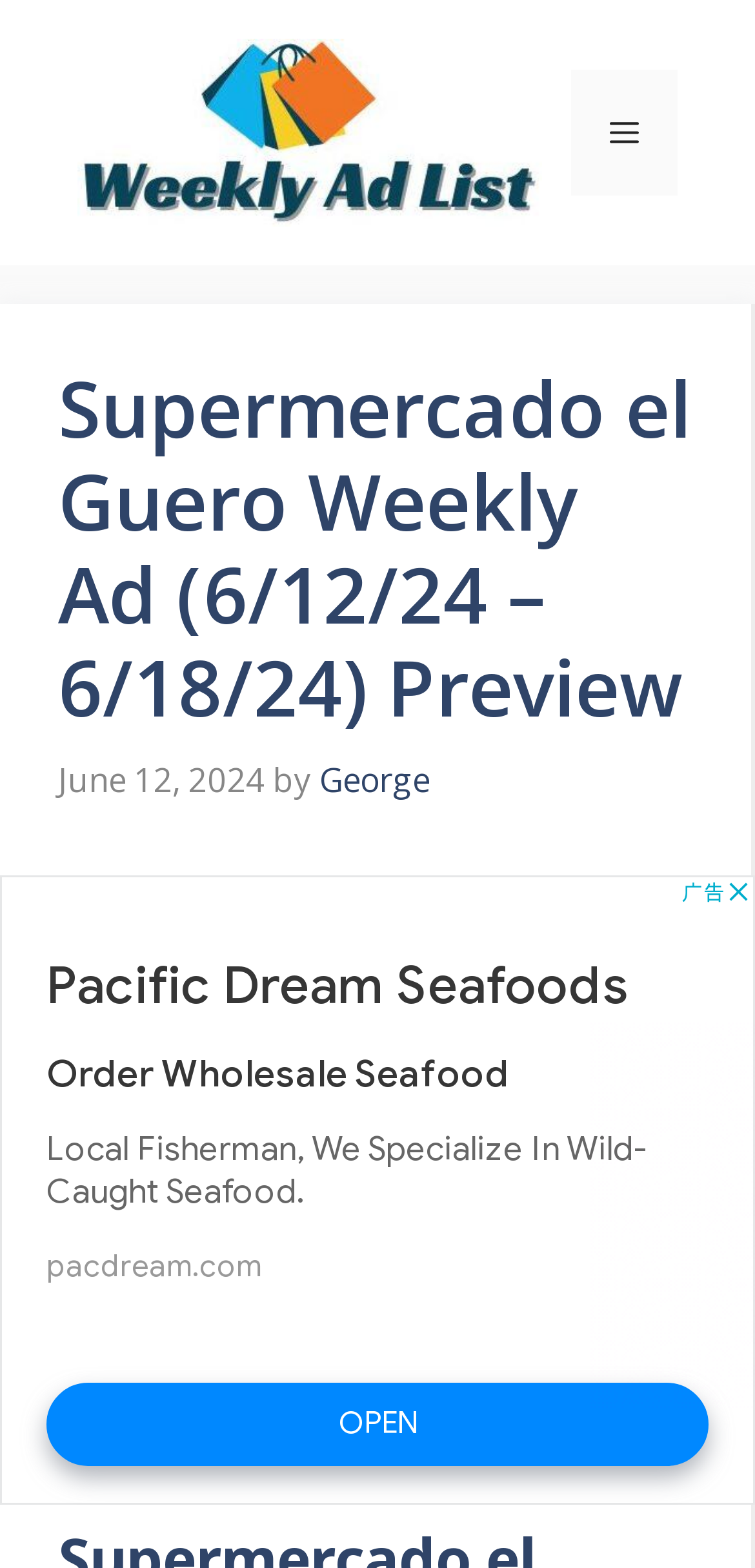Describe all the key features of the webpage in detail.

The webpage is a preview of the Supermercado el Guero Weekly Ad for the period of June 12, 2024, to June 18, 2024. At the top of the page, there is a banner that spans the entire width, displaying the site's name. Below the banner, there is a link to the Weekly Ad List 2024, accompanied by an image with the same name. 

To the right of the link, there is a mobile toggle navigation button labeled "Menu". When expanded, it controls the primary menu. Above the navigation button, there is a header section that occupies most of the page's width. Within the header, there is a heading that displays the title of the weekly ad preview. 

Below the heading, there is a time element that shows the date "June 12, 2024", followed by the text "by" and a link to "George". The majority of the page's content is taken up by an iframe that displays an advertisement, which is positioned below the header section and spans the entire width of the page.